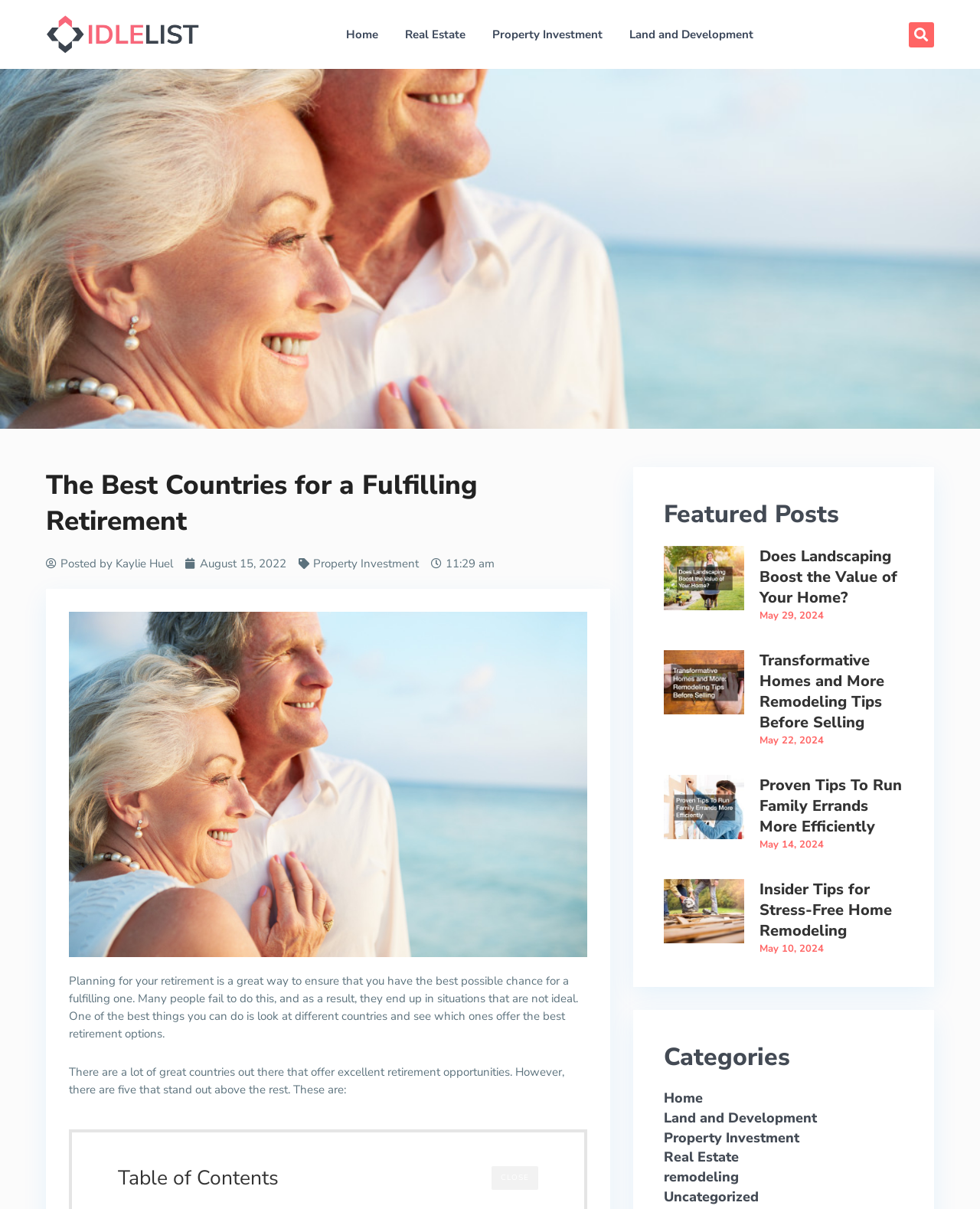Locate the bounding box coordinates of the area where you should click to accomplish the instruction: "Click on the 'Property Investment' category".

[0.677, 0.933, 0.816, 0.948]